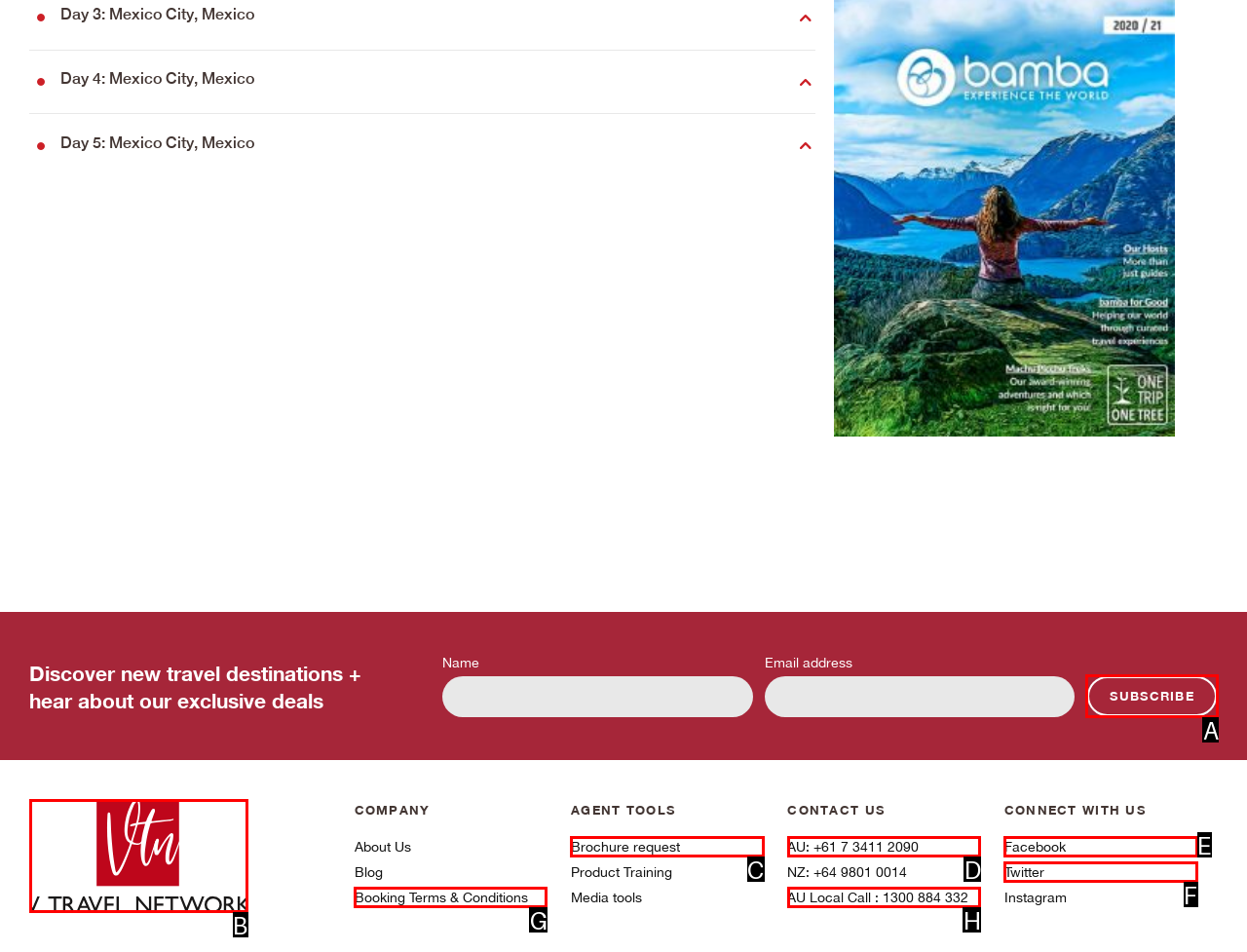Tell me which one HTML element I should click to complete this task: Copy a link to this post to clipboard Answer with the option's letter from the given choices directly.

None